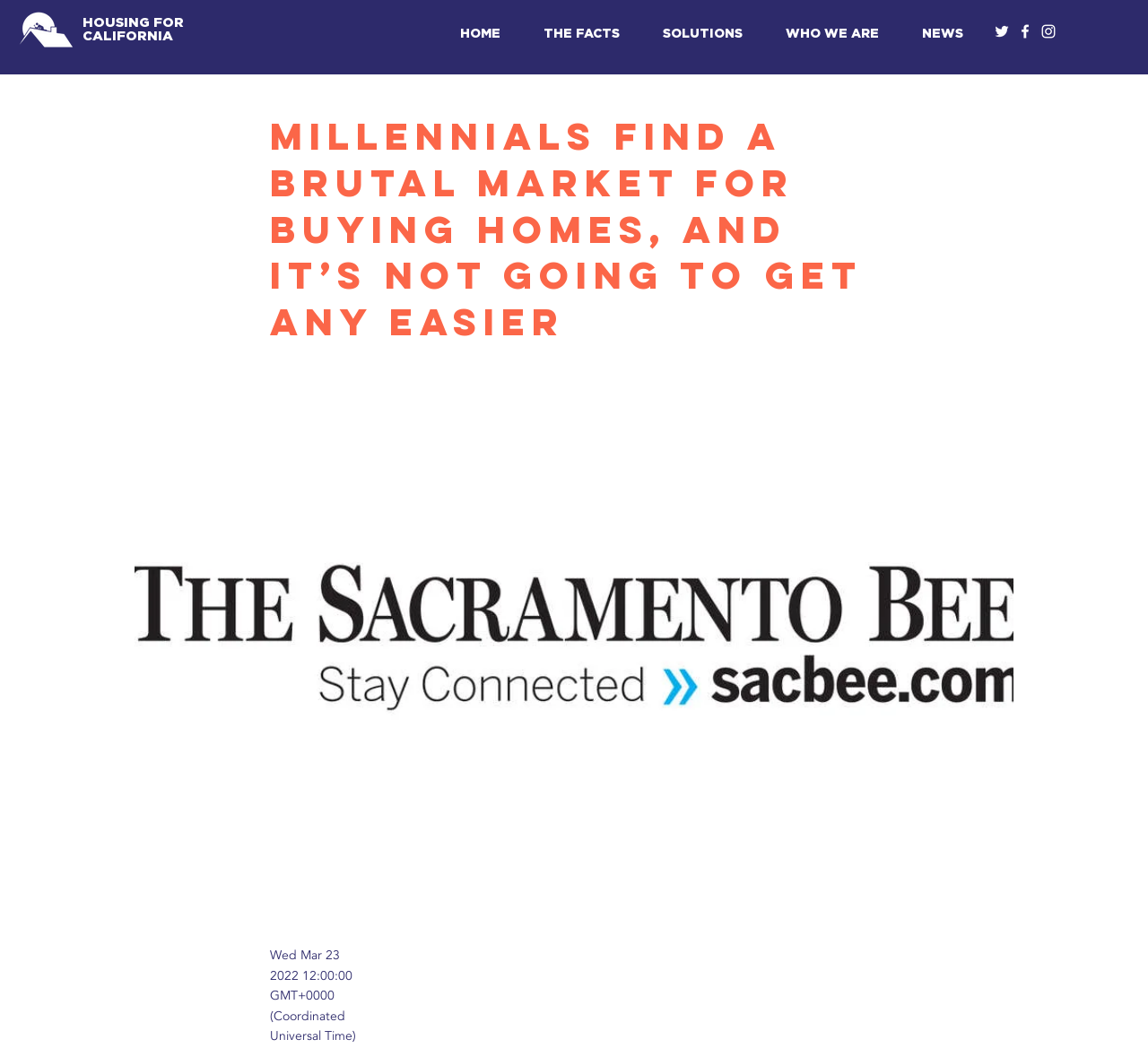What is the logo of the website?
Look at the image and respond with a one-word or short phrase answer.

Housing for CA_White_edit